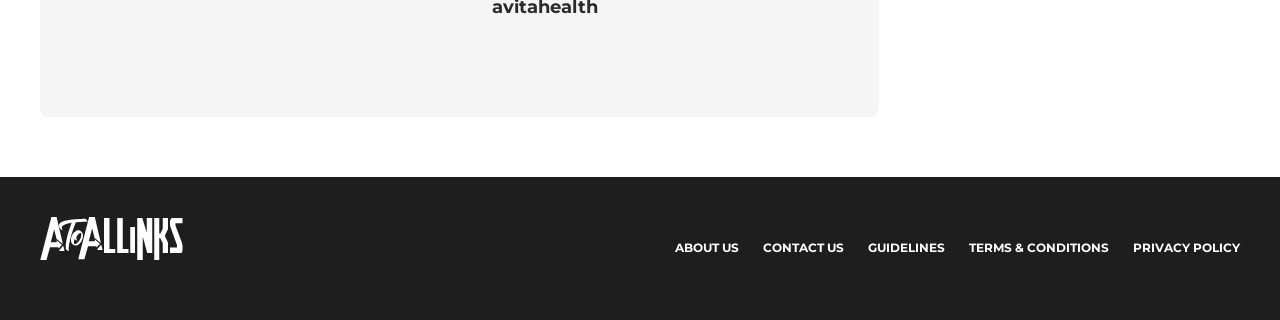Determine the bounding box coordinates of the UI element described by: "Guidelines".

[0.678, 0.713, 0.738, 0.838]